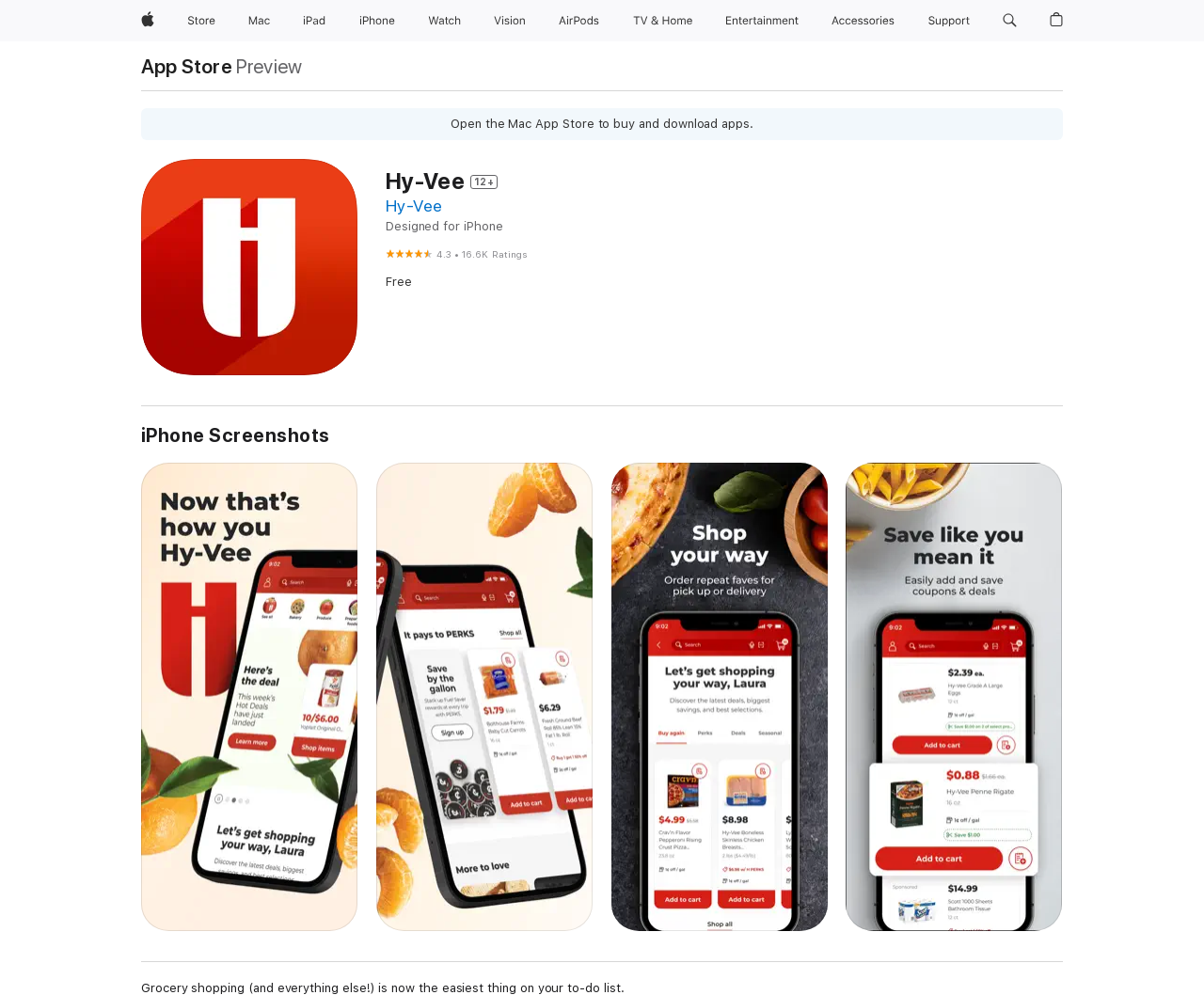Determine the bounding box coordinates of the section to be clicked to follow the instruction: "Contact via email". The coordinates should be given as four float numbers between 0 and 1, formatted as [left, top, right, bottom].

None